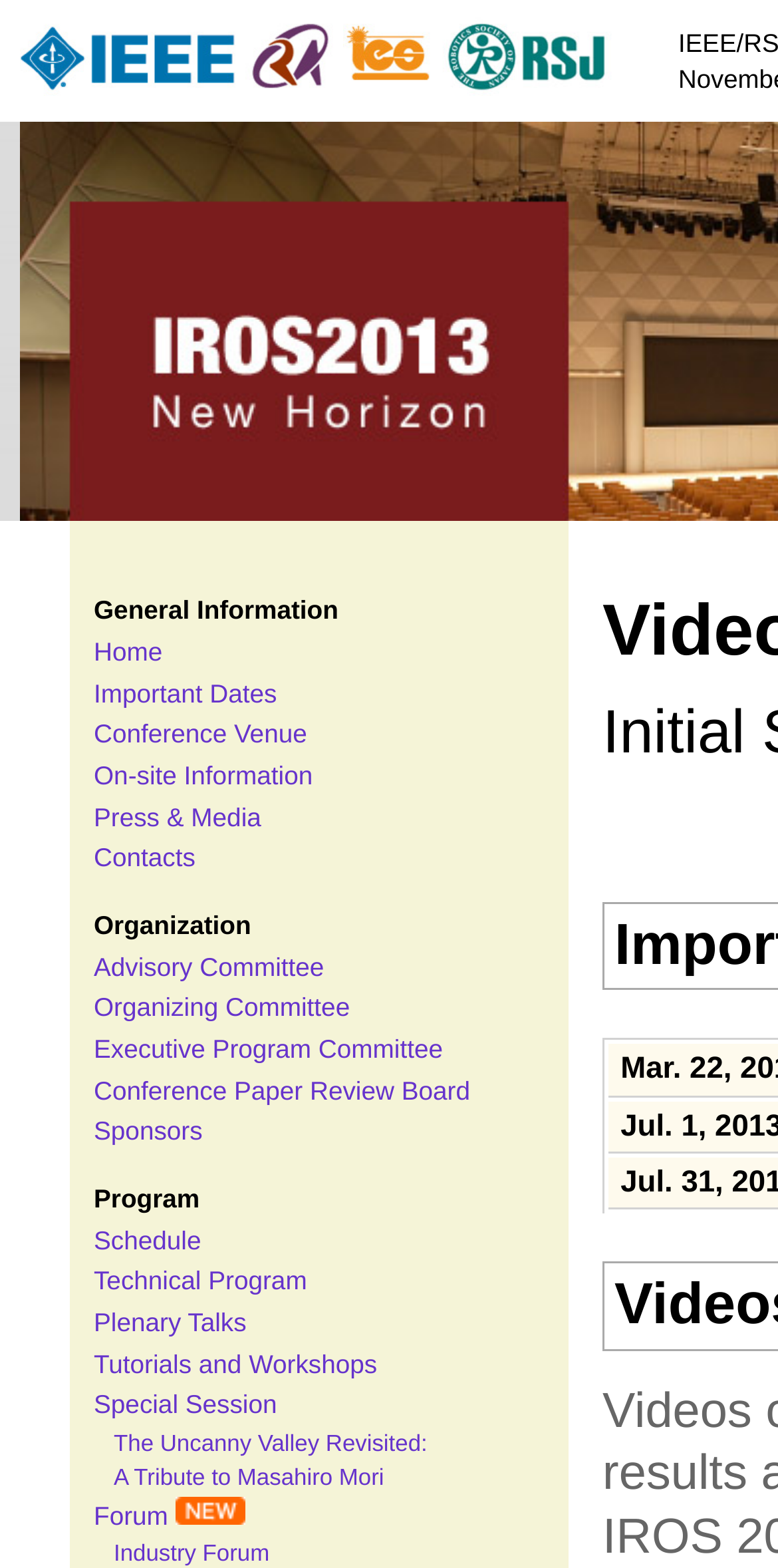Use a single word or phrase to answer the question:
What is the title of the special session?

The Uncanny Valley Revisited: A Tribute to Masahiro Mori